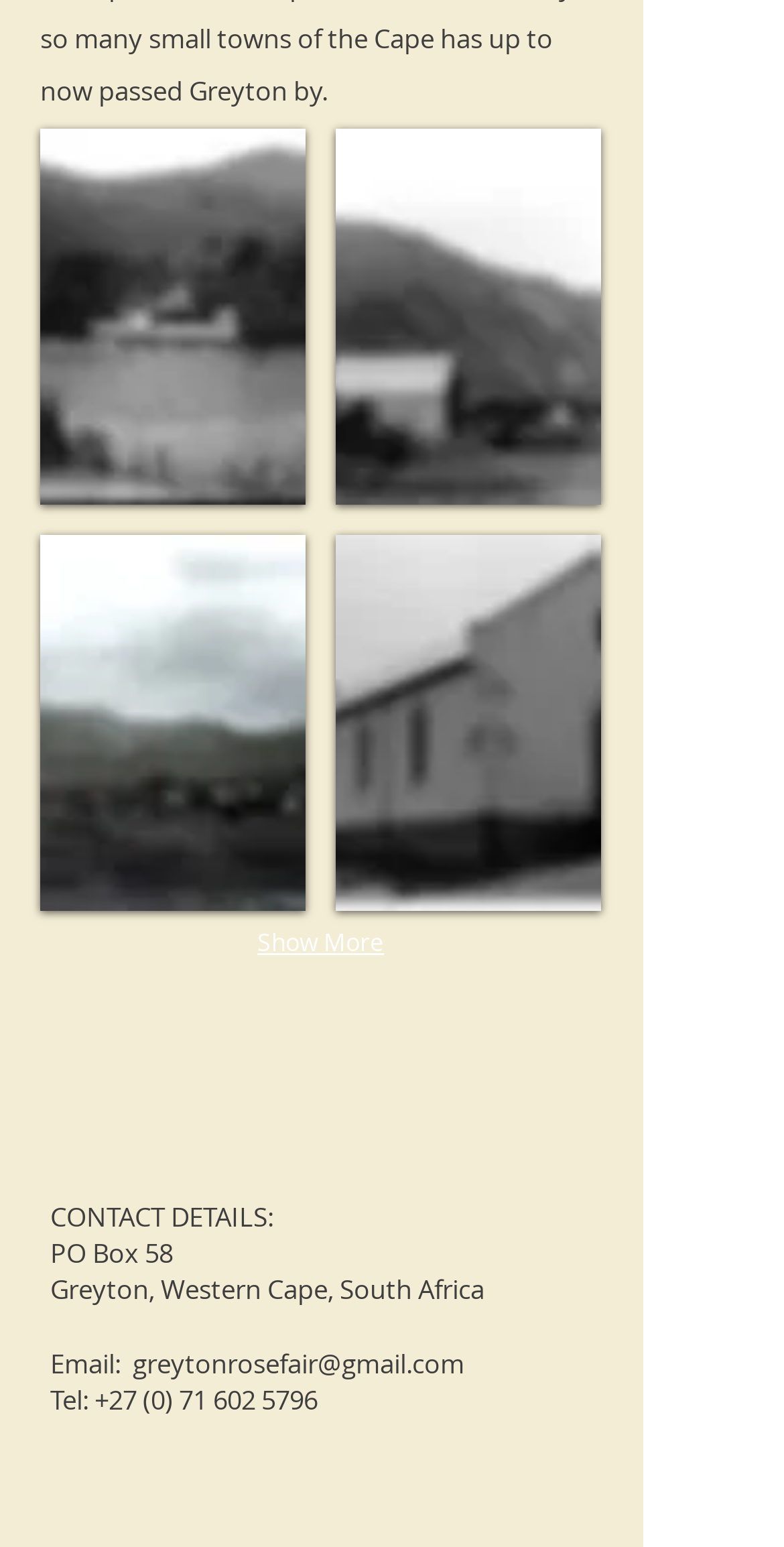Using the provided description Show More, find the bounding box coordinates for the UI element. Provide the coordinates in (top-left x, top-left y, bottom-right x, bottom-right y) format, ensuring all values are between 0 and 1.

[0.303, 0.591, 0.515, 0.627]